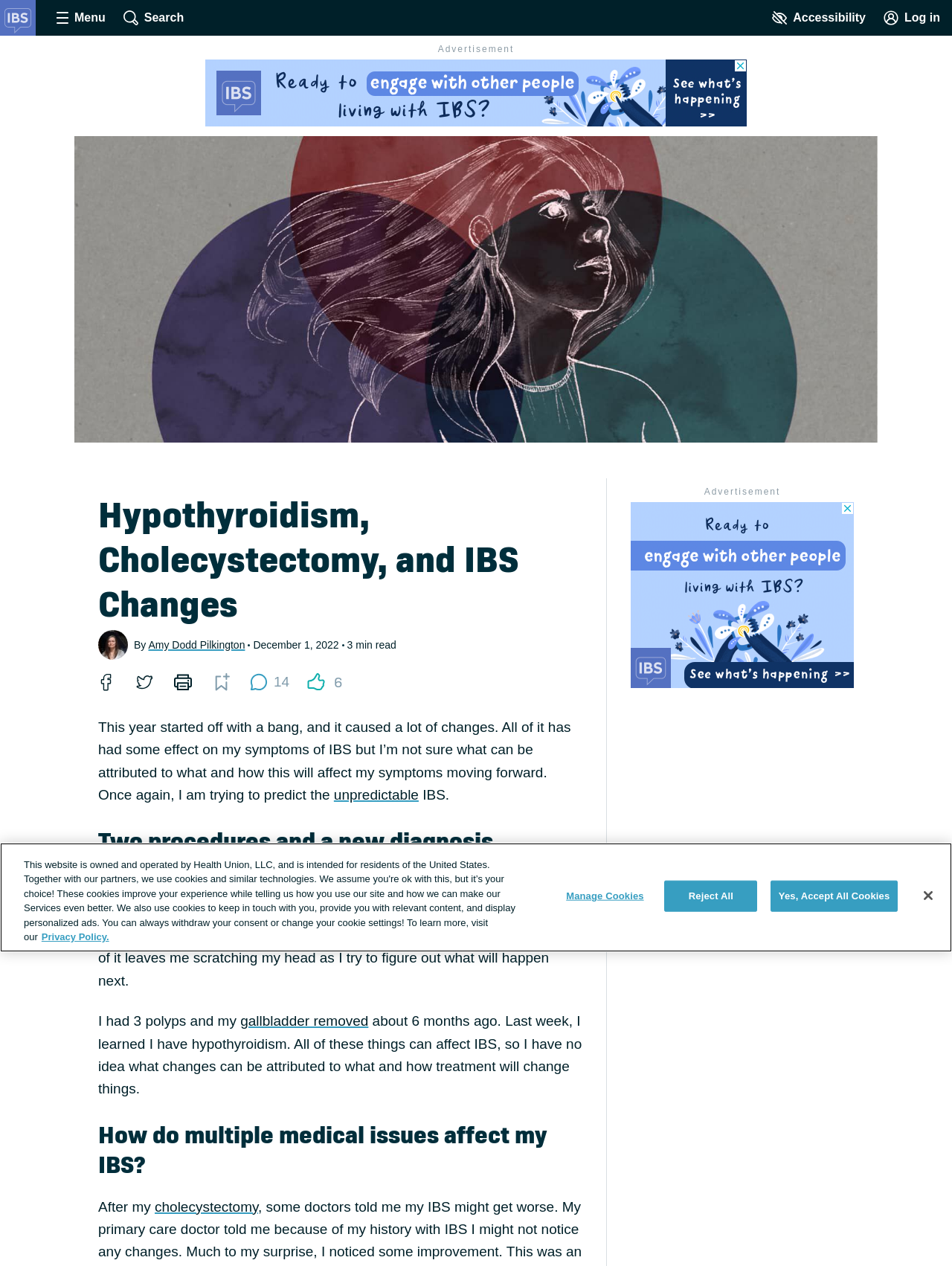Summarize the webpage with intricate details.

This webpage is about a personal experience with Irritable Bowel Syndrome (IBS) and how it is affected by hypothyroidism and cholecystectomy. At the top of the page, there is a logo of "IrritableBowelSyndrome.net" with a link to the website. Next to it, there are three buttons: "Site Nav Menu", "Site Wide Search", and "Accessibility Tools". 

Below these buttons, there is a large image of a woman looking puzzled with three different colored bubbles behind her. 

The main content of the webpage starts with a heading "Hypothyroidism, Cholecystectomy, and IBS Changes" followed by the author's name, "Amy Dodd Pilkington", and the date "December 1, 2022". There are also social media sharing buttons and a "print page" button.

The article is divided into sections, each with its own heading. The first section starts with the author sharing how this year has been challenging for her, and how it has affected her IBS symptoms. She mentions that she is trying to figure out what has caused the changes in her symptoms.

The next section is titled "Two procedures and a new diagnosis impacted my IBS", where the author explains that she had three polyps removed and her gallbladder removed about six months ago, and recently learned that she has hypothyroidism. She expresses her uncertainty about what changes can be attributed to what and how treatment will affect her IBS.

The final section is titled "How do multiple medical issues affect my IBS?", where the author continues to share her experience and thoughts about how her multiple medical issues are affecting her IBS.

At the bottom of the page, there is a cookie banner with buttons to manage cookies, reject all, or accept all cookies.